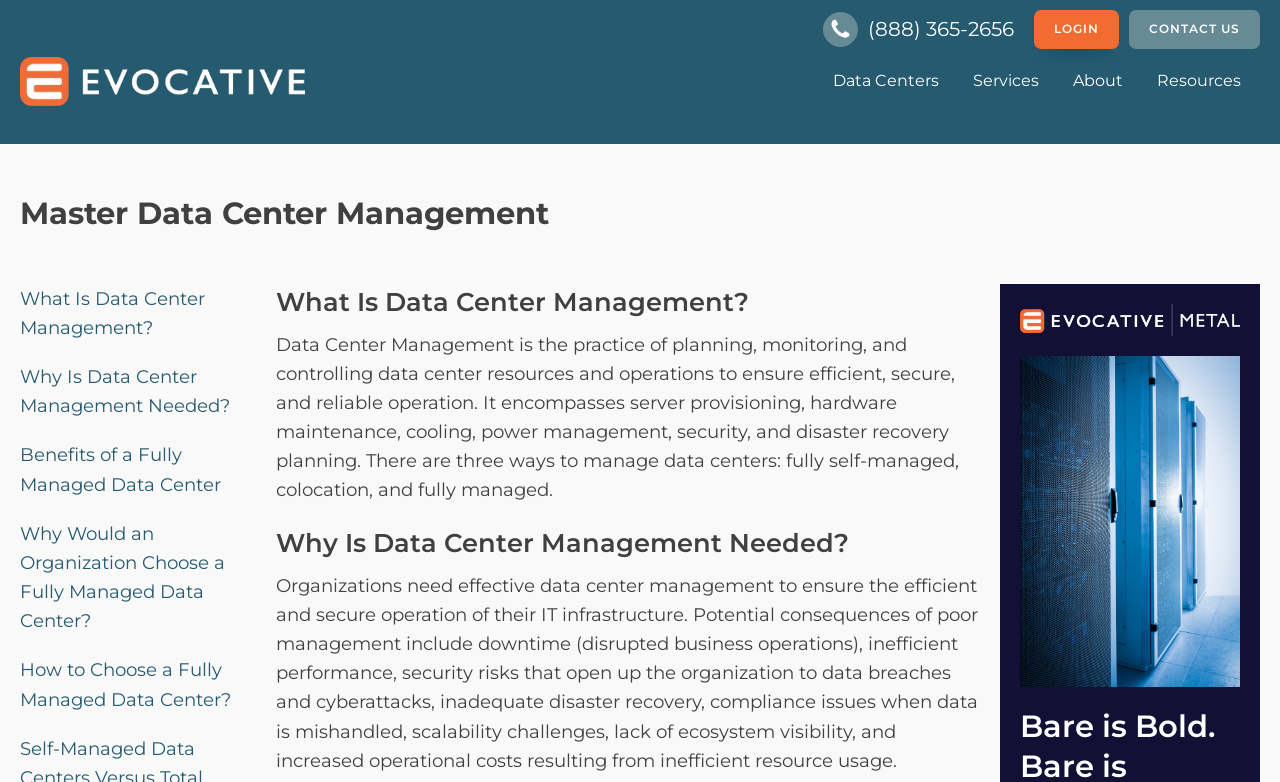Using the given element description, provide the bounding box coordinates (top-left x, top-left y, bottom-right x, bottom-right y) for the corresponding UI element in the screenshot: alt="Evocative Data Centers Logo"

[0.016, 0.073, 0.238, 0.135]